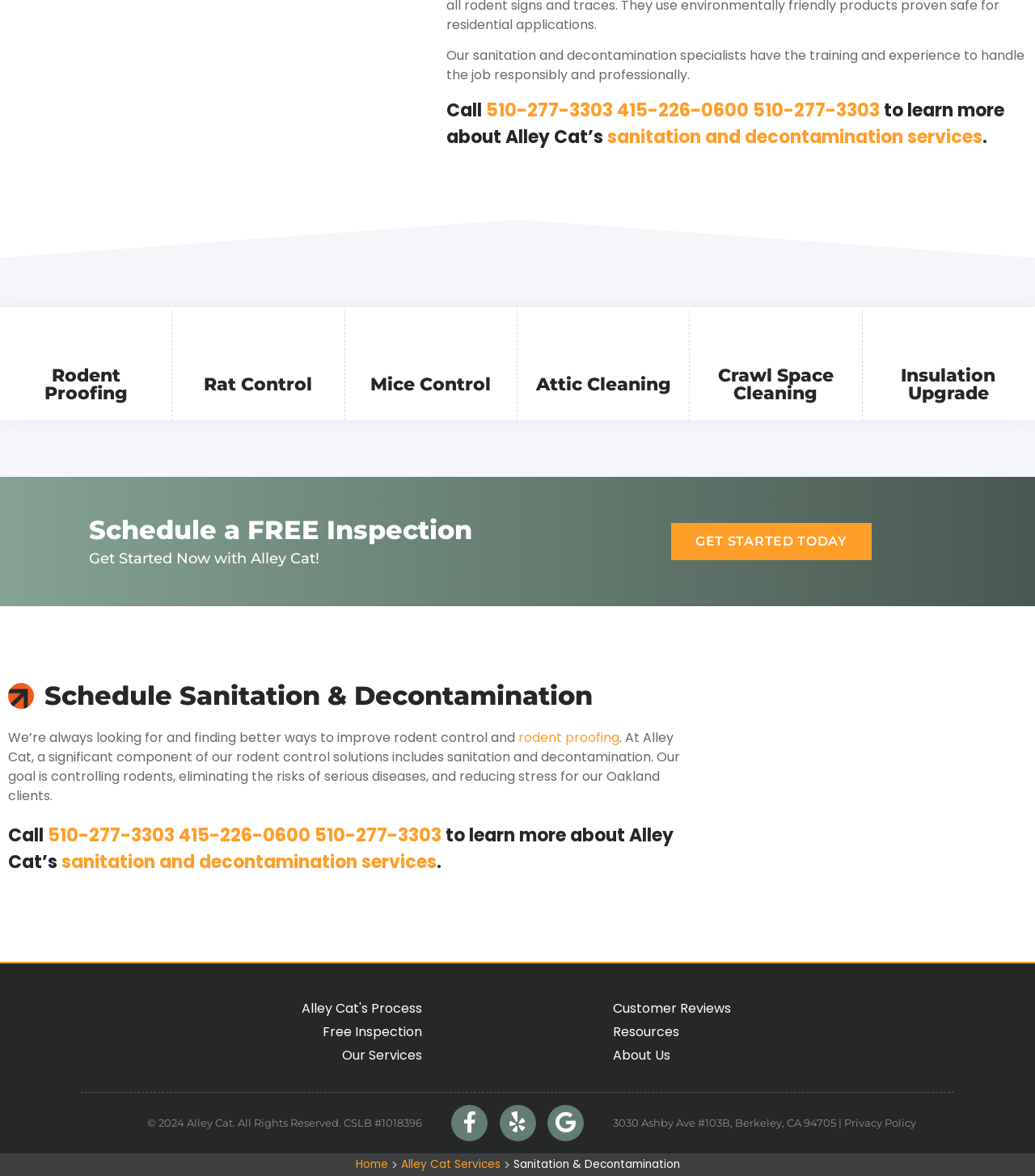What is the service provided by Alley Cat besides rodent control?
Could you please answer the question thoroughly and with as much detail as possible?

I found this information by looking at the headings and images on the webpage, which show that Alley Cat provides services such as Attic Cleaning, Crawlspace Cleaning, and Insulation Upgrade, in addition to rodent control.